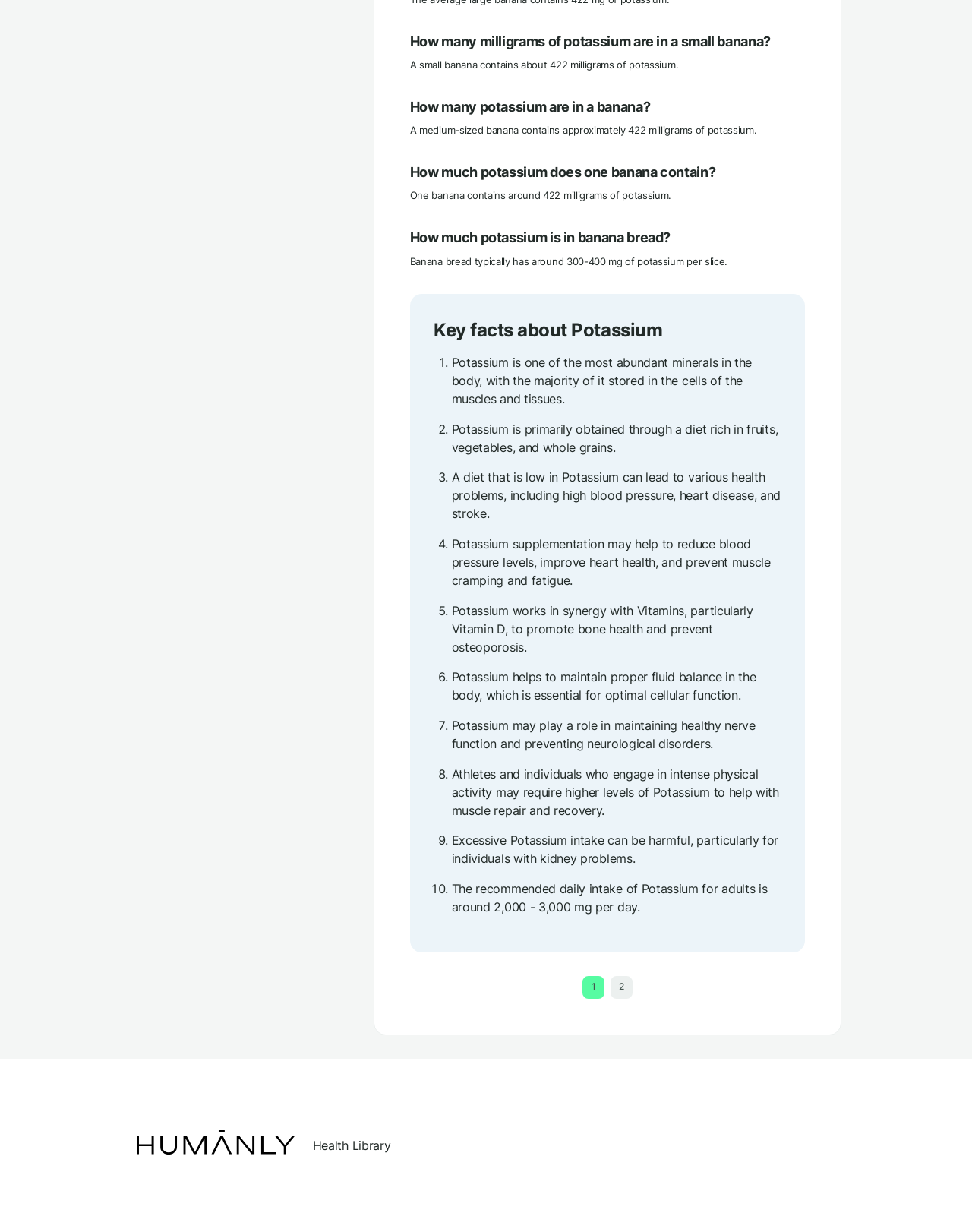Respond to the question below with a concise word or phrase:
What happens if Potassium intake is low?

Health problems